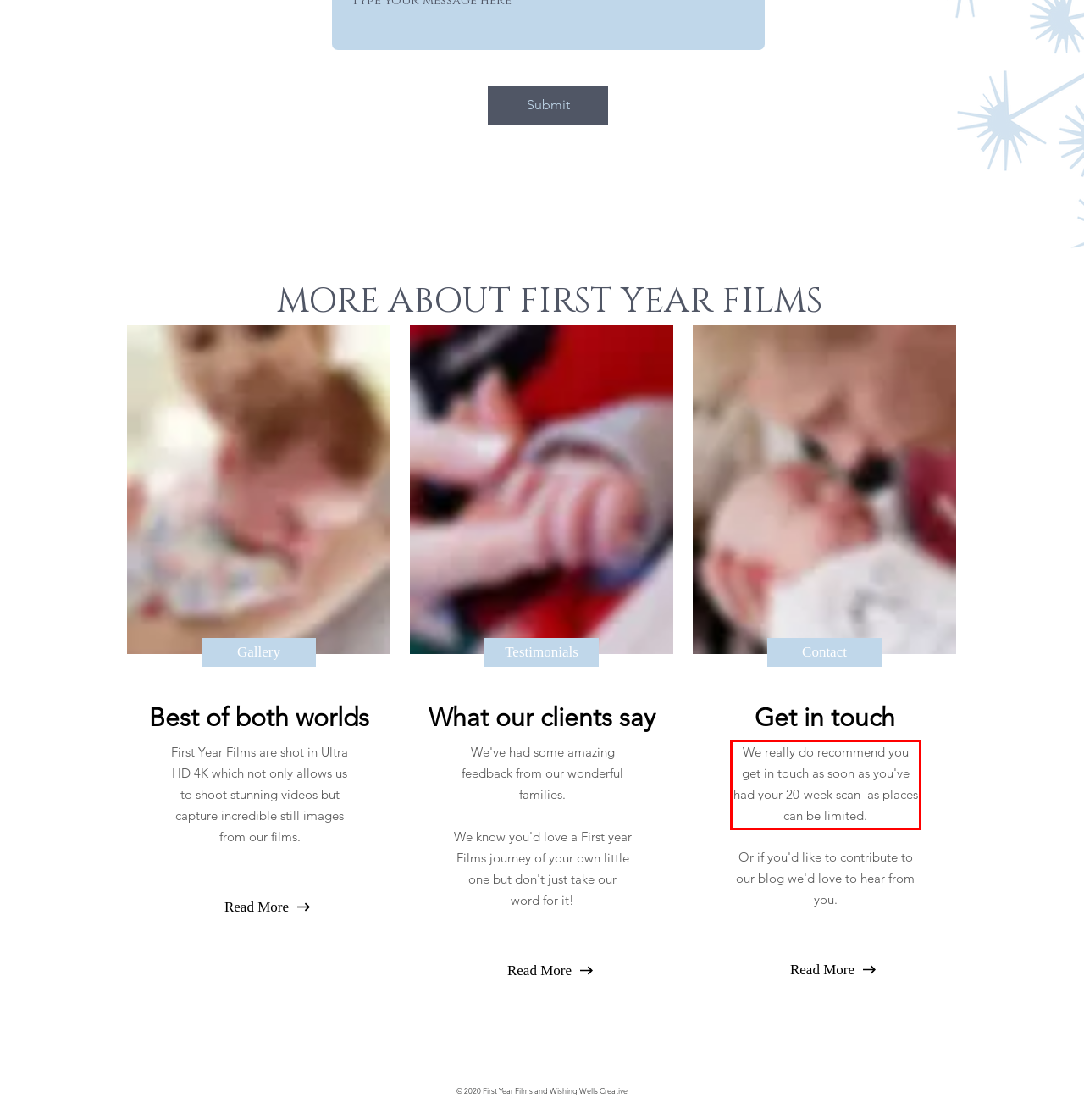You have a screenshot with a red rectangle around a UI element. Recognize and extract the text within this red bounding box using OCR.

We really do recommend you get in touch as soon as you've had your 20-week scan as places can be limited.